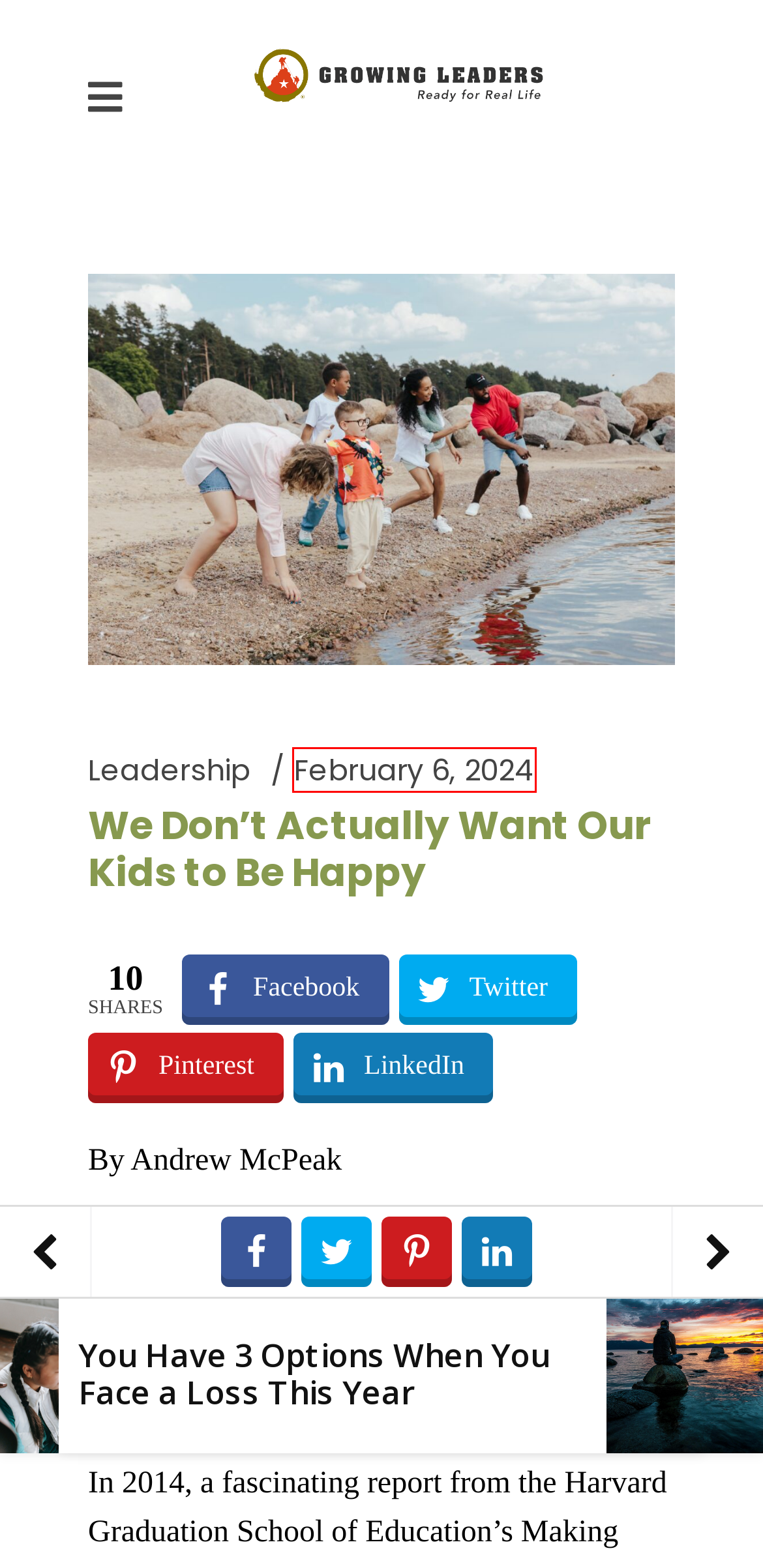You are presented with a screenshot of a webpage with a red bounding box. Select the webpage description that most closely matches the new webpage after clicking the element inside the red bounding box. The options are:
A. You Have 3 Options When You Face a Loss This Year - Growing Leaders
B. Leading Kids: Is Empathy or Compassion Better? - Growing Leaders
C. APA PsycNet
D. Motivation Archives - Growing Leaders
E. Leadership Archives - Growing Leaders
F. Behavior Archives - Growing Leaders
G. February 2024 - Growing Leaders
H. Why Tough Grading Teachers Produce Better Learners in the End - Growing Leaders

G